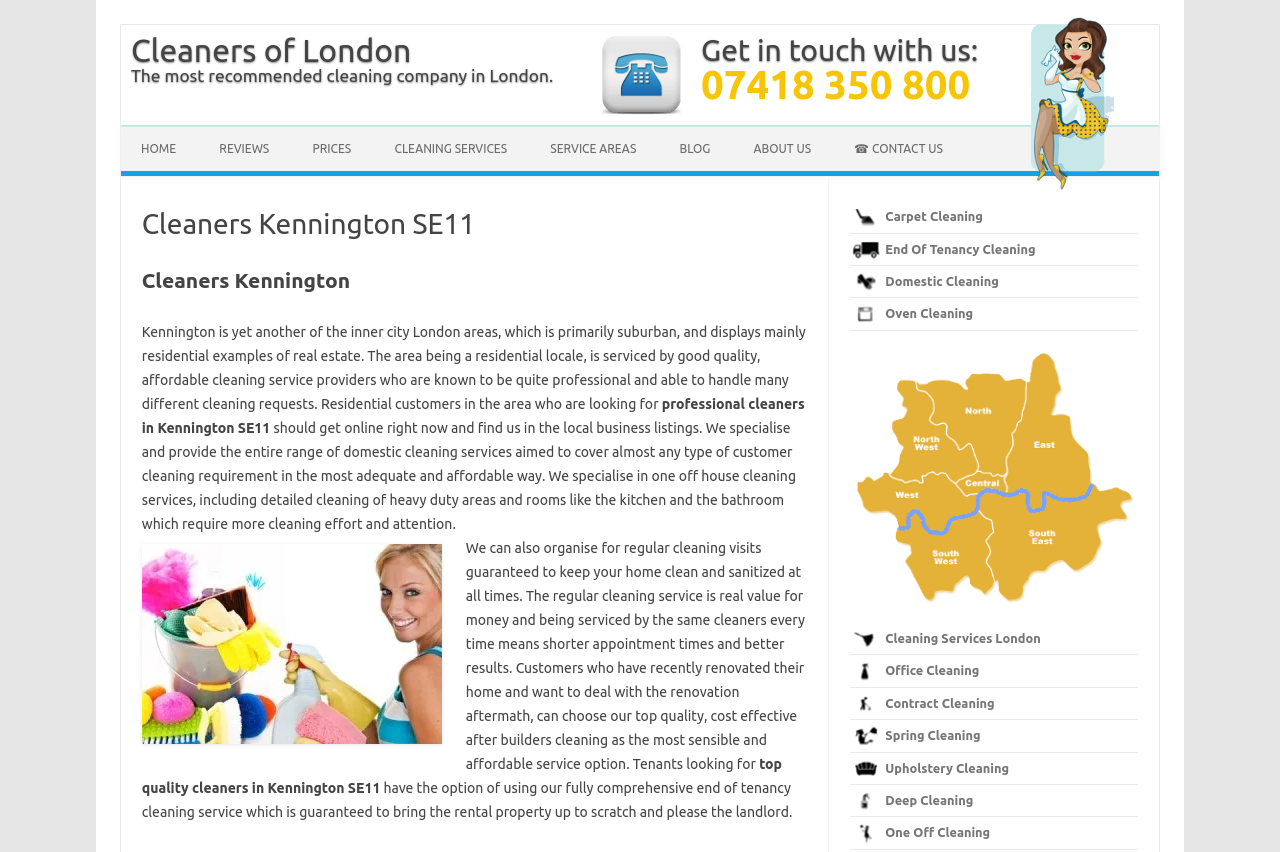Specify the bounding box coordinates of the element's area that should be clicked to execute the given instruction: "Read reviews by clicking 'REVIEWS'". The coordinates should be four float numbers between 0 and 1, i.e., [left, top, right, bottom].

[0.156, 0.149, 0.226, 0.201]